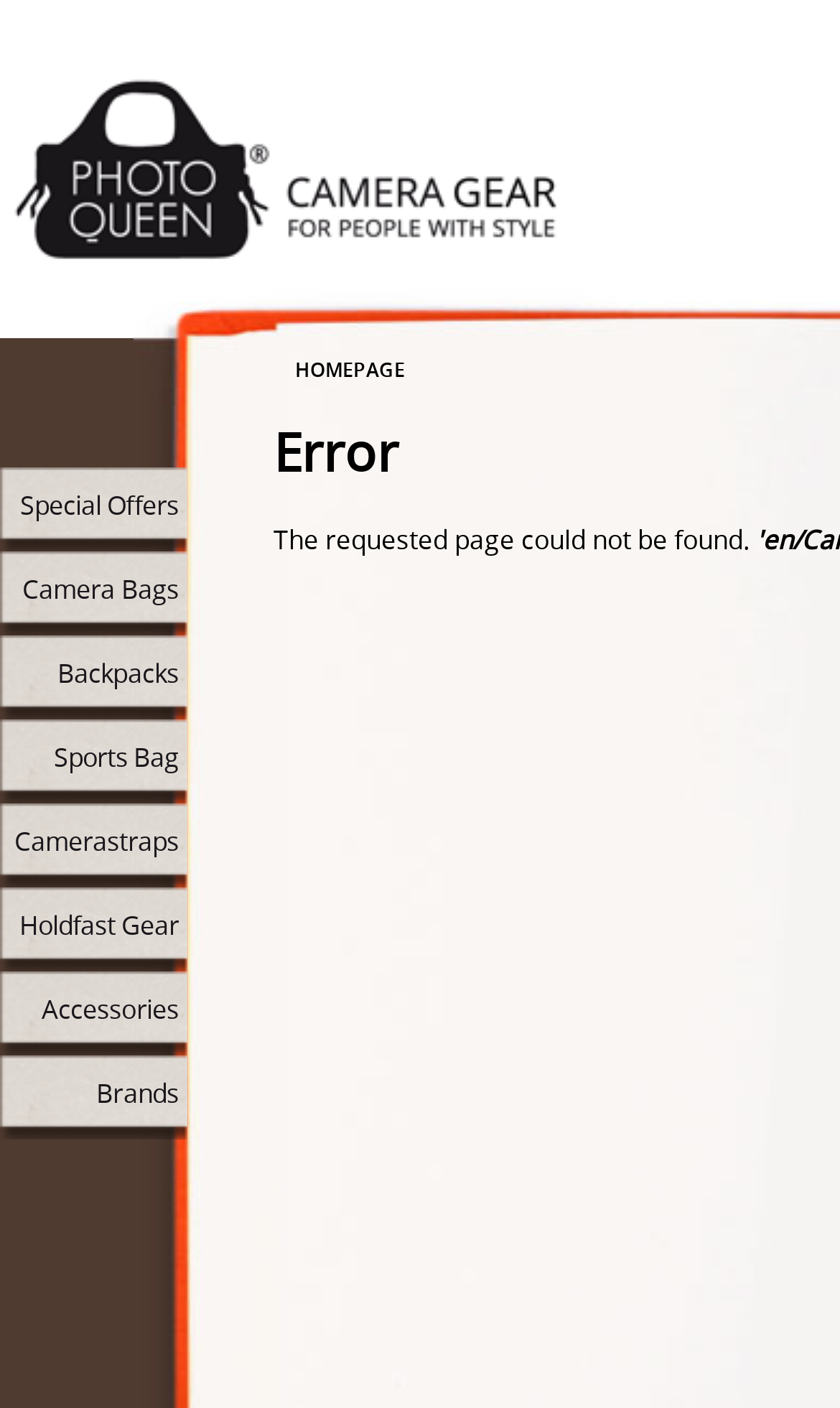Provide the bounding box coordinates of the HTML element described by the text: "title="PhotoQueen | Modische Fototaschen"". The coordinates should be in the format [left, top, right, bottom] with values between 0 and 1.

[0.0, 0.17, 0.679, 0.194]